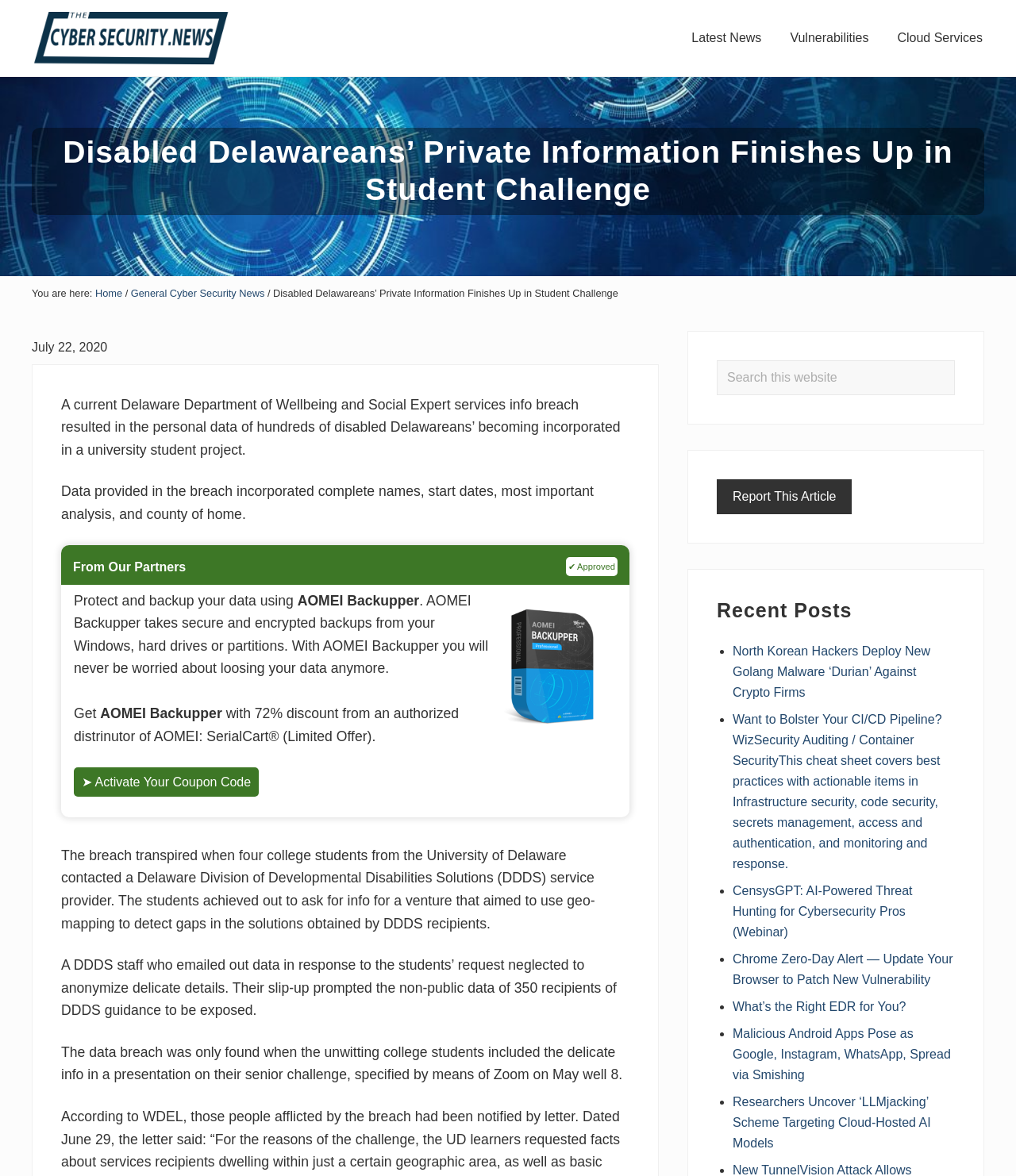Produce a meticulous description of the webpage.

This webpage is about a news article titled "Disabled Delawareans' Private Information Finishes Up in Student Challenge" from The Cyber Security News. At the top of the page, there is a menu link and a link to skip to the main content. Below that, there is a logo of The Cyber Security News, accompanied by a link to the website's homepage.

The main content of the page is divided into two sections: the article and the primary sidebar. The article section takes up most of the page and is headed by a title that summarizes the content of the article. Below the title, there is a breadcrumb navigation bar that shows the path to the current page.

The article itself is a news report about a data breach that occurred when a Delaware Department of Wellbeing and Social Services staff member emailed sensitive information to four college students from the University of Delaware, who were working on a project to use geo-mapping to detect gaps in services received by recipients of the Delaware Division of Developmental Disabilities Solutions (DDDS). The breach exposed the personal data of 350 DDDS recipients.

The article is divided into several paragraphs, with a date stamp at the top indicating when the article was published. There are also several links and images embedded within the article, including a promotional image for AOMEI Backupper, a data backup software, and a link to activate a coupon code for the software.

In the primary sidebar, there is a search bar, a link to report the article, and a section titled "Recent Posts" that lists several other news articles related to cybersecurity. Each article is represented by a bullet point and a brief summary, with a link to read the full article.